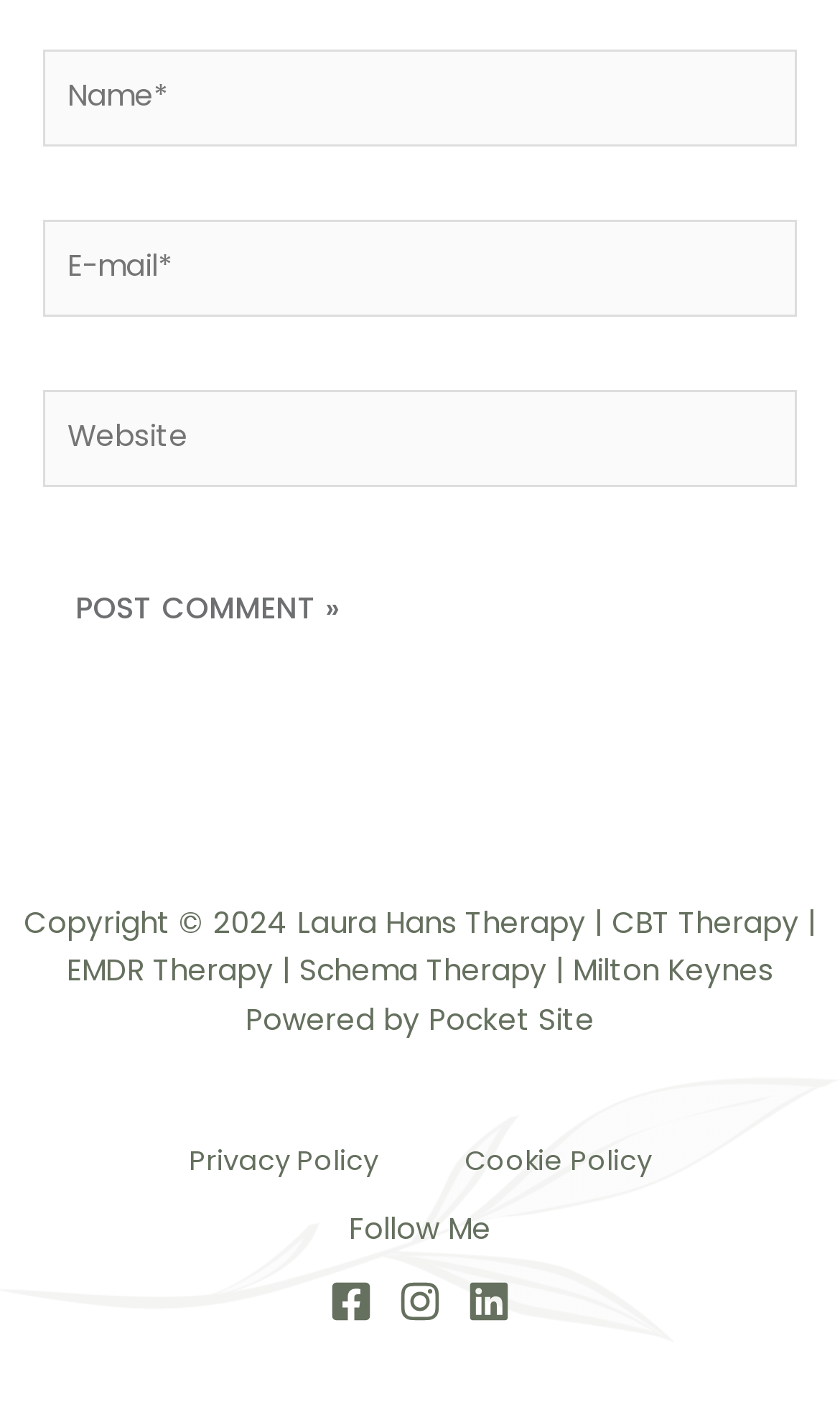Pinpoint the bounding box coordinates of the clickable element to carry out the following instruction: "Click the post comment button."

[0.051, 0.398, 0.444, 0.468]